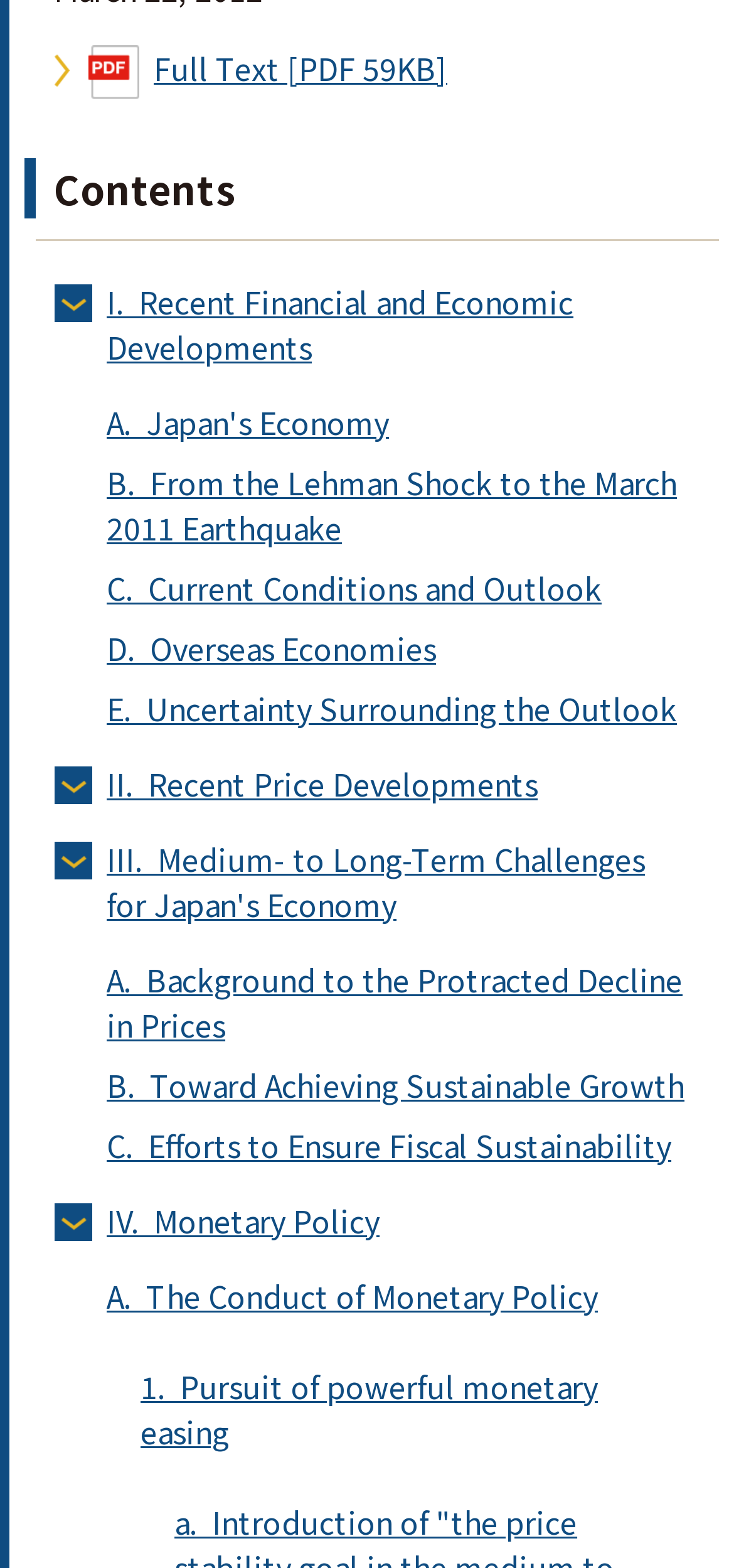How many subtopics are there under 'IV. Monetary Policy'?
Please use the image to provide an in-depth answer to the question.

I counted the number of links under 'IV. Monetary Policy', which is 'A. The Conduct of Monetary Policy'.